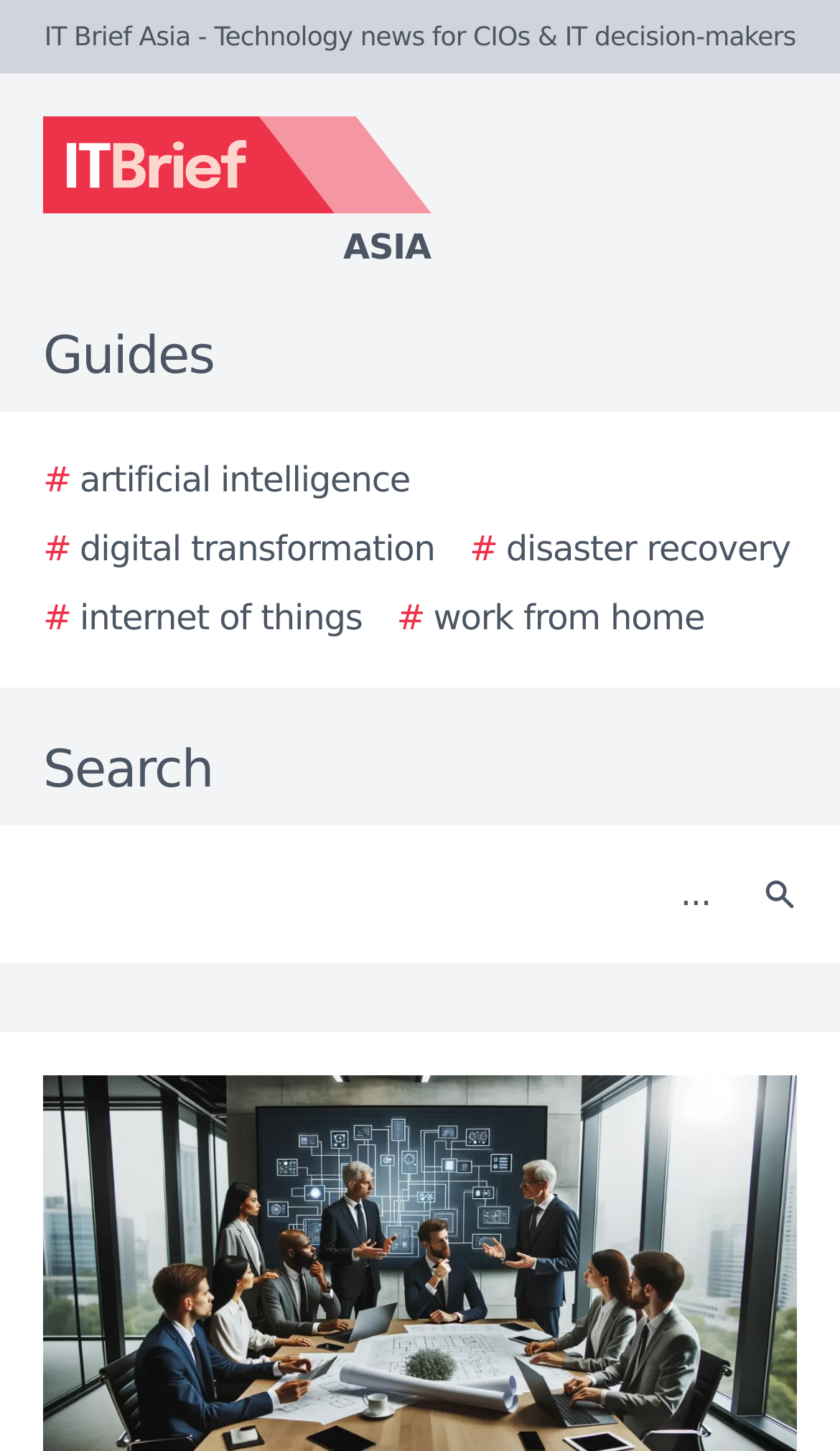Pinpoint the bounding box coordinates of the area that should be clicked to complete the following instruction: "View disaster recovery guides". The coordinates must be given as four float numbers between 0 and 1, i.e., [left, top, right, bottom].

[0.559, 0.361, 0.941, 0.397]